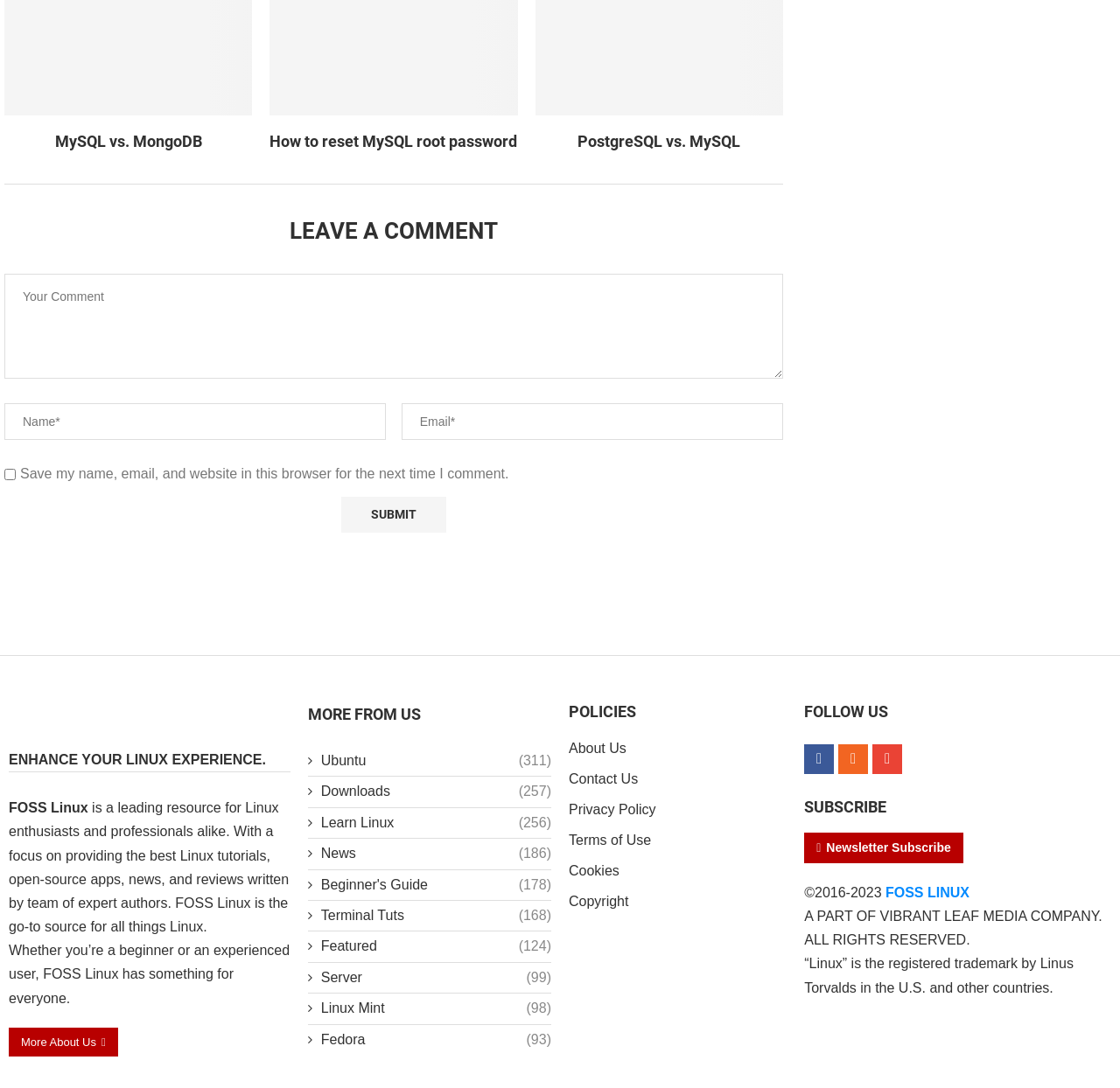Using the description: "Website Map", determine the UI element's bounding box coordinates. Ensure the coordinates are in the format of four float numbers between 0 and 1, i.e., [left, top, right, bottom].

None